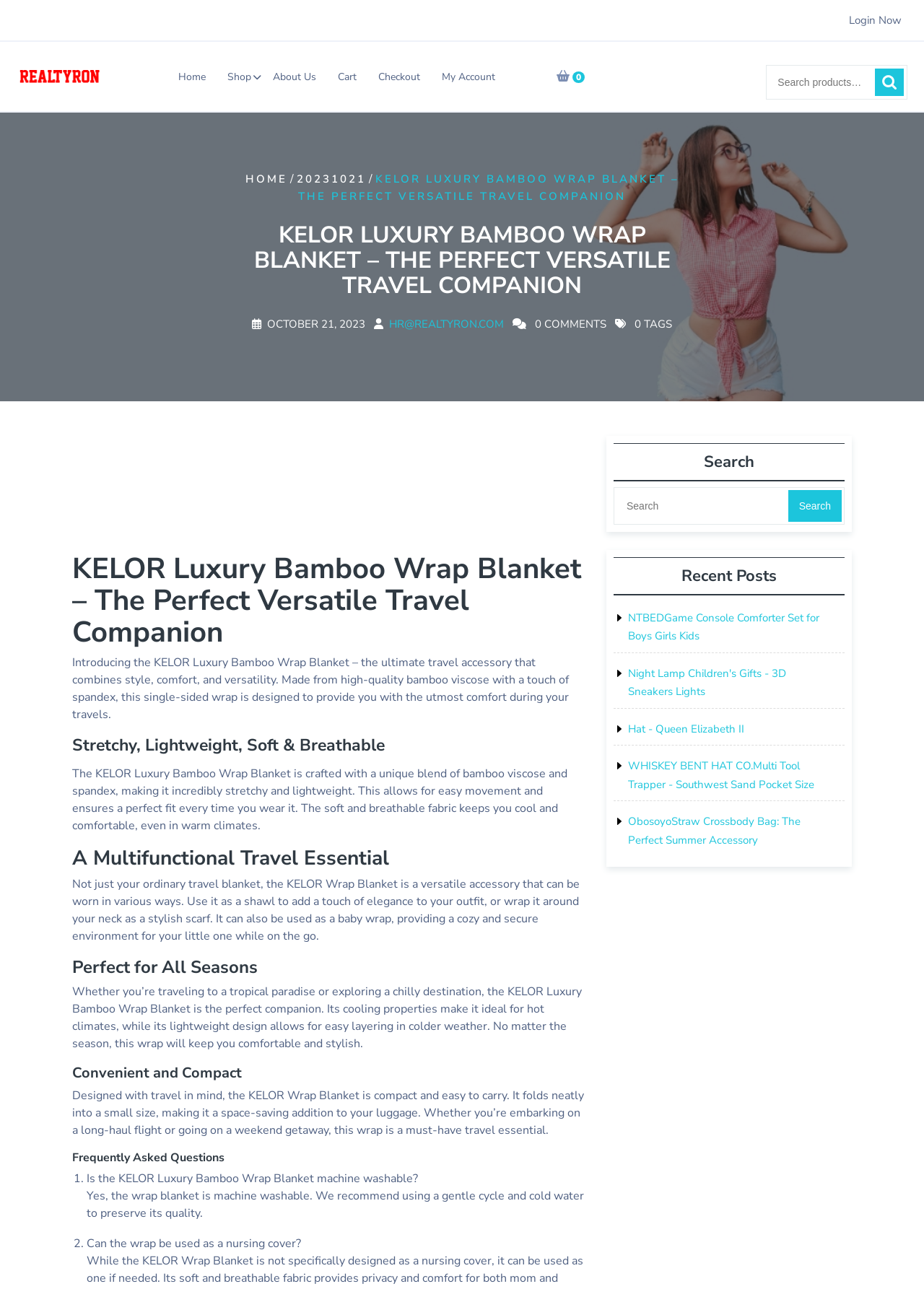Please determine the bounding box coordinates of the element's region to click in order to carry out the following instruction: "Check the 'Cart'". The coordinates should be four float numbers between 0 and 1, i.e., [left, top, right, bottom].

[0.355, 0.049, 0.396, 0.07]